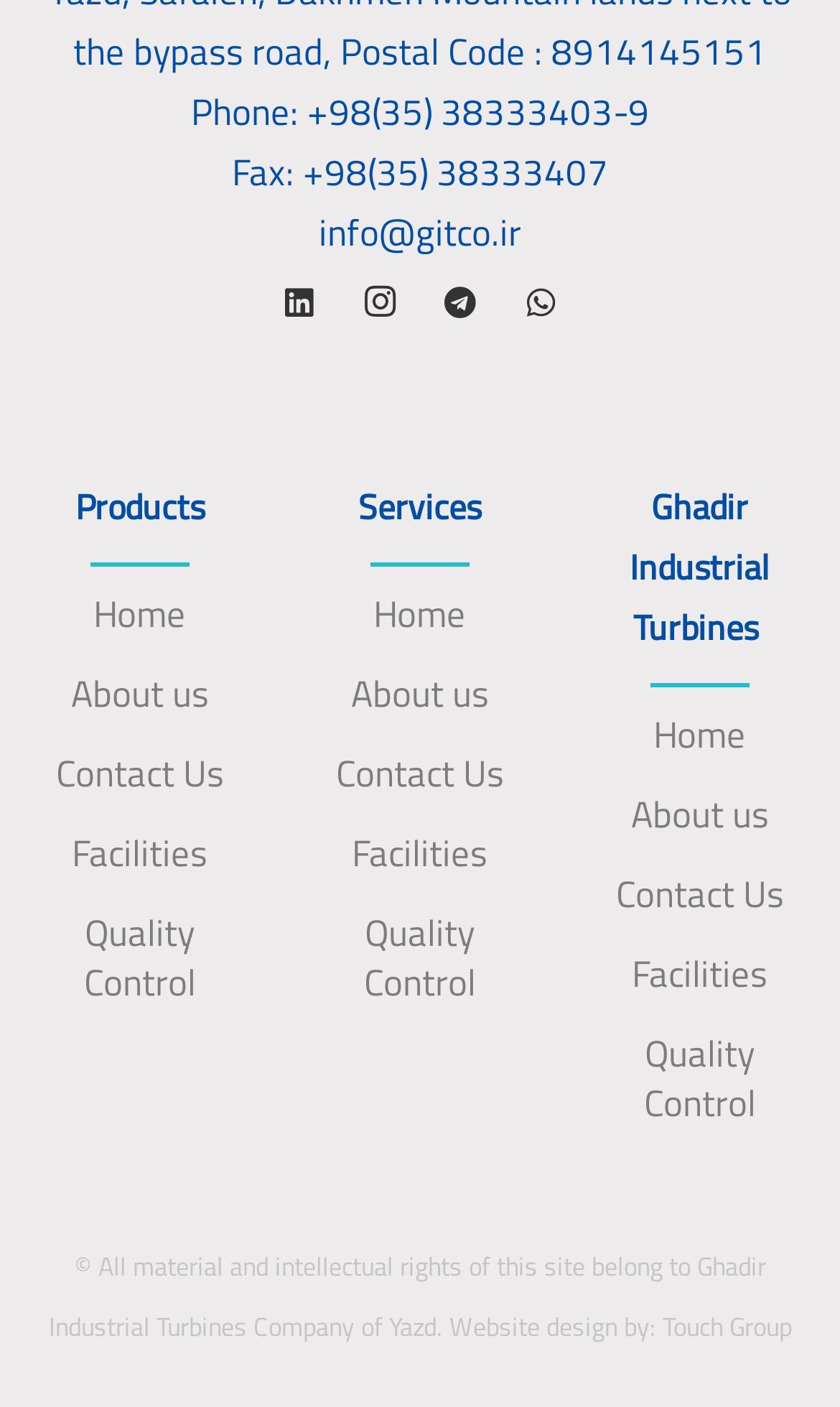What is the phone number of Ghadir Industrial Turbines Company?
Give a single word or phrase as your answer by examining the image.

+98(35) 38333403-9